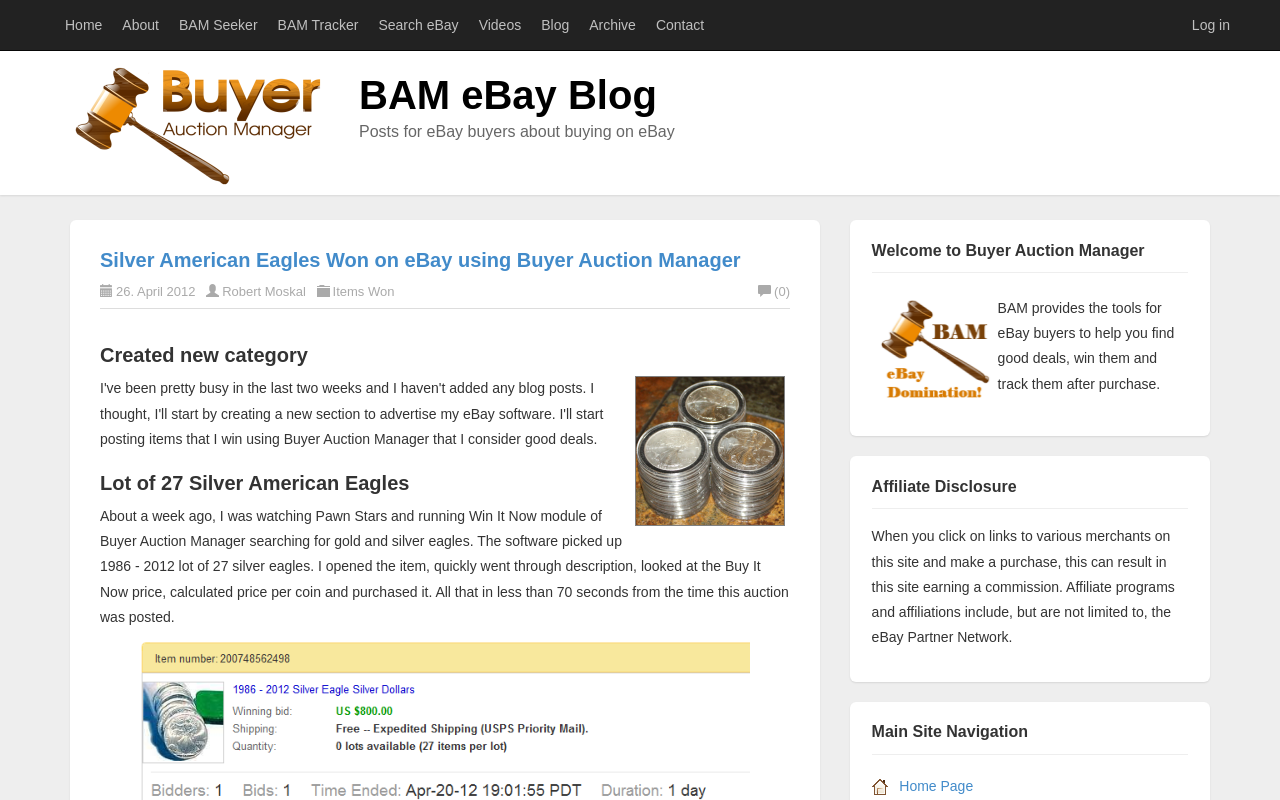Please identify the bounding box coordinates of the element that needs to be clicked to perform the following instruction: "Learn about 'Buyer Auction Manager'".

[0.682, 0.428, 0.778, 0.448]